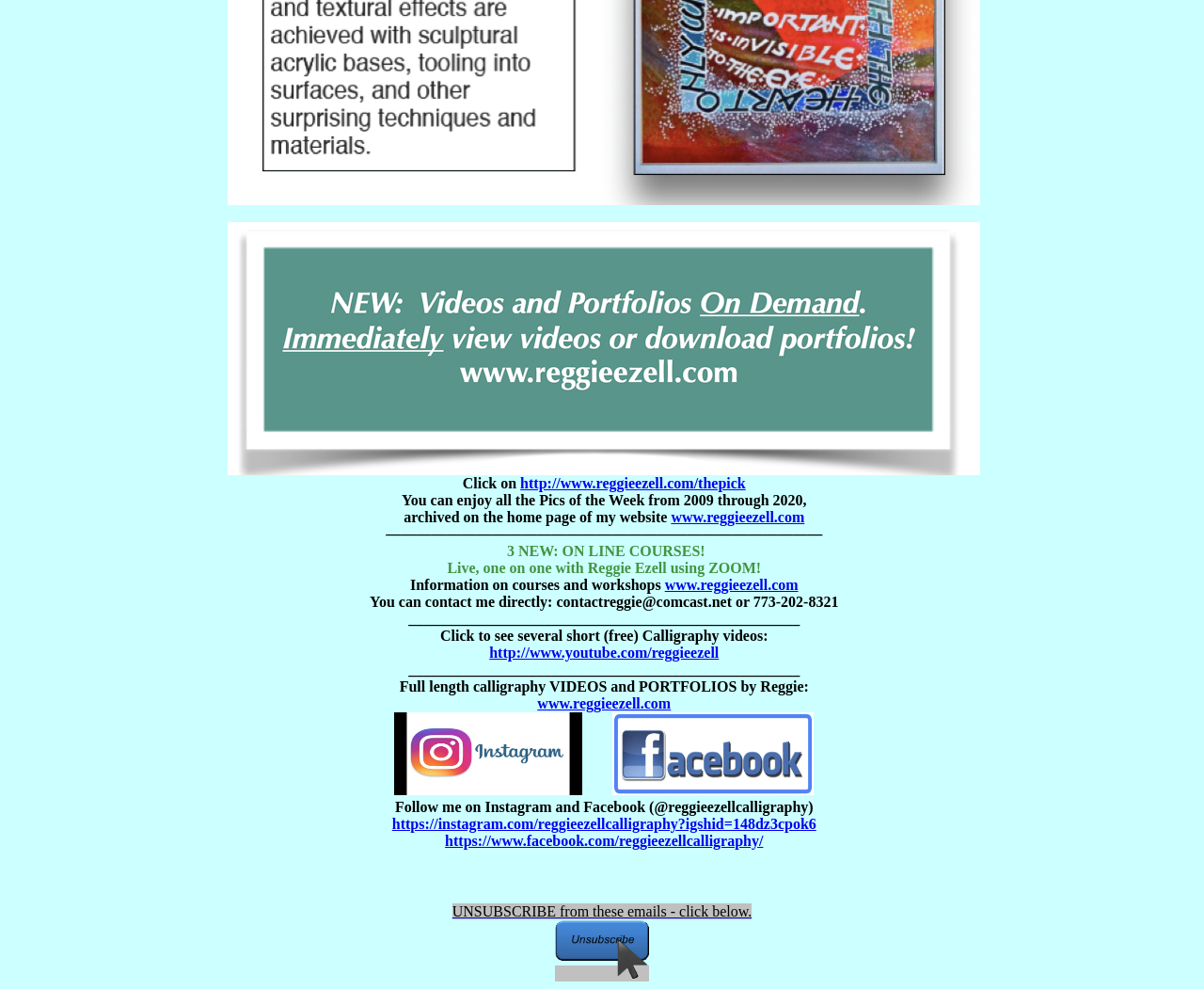Please respond in a single word or phrase: 
What is the contact email address?

contactreggie@comcast.net